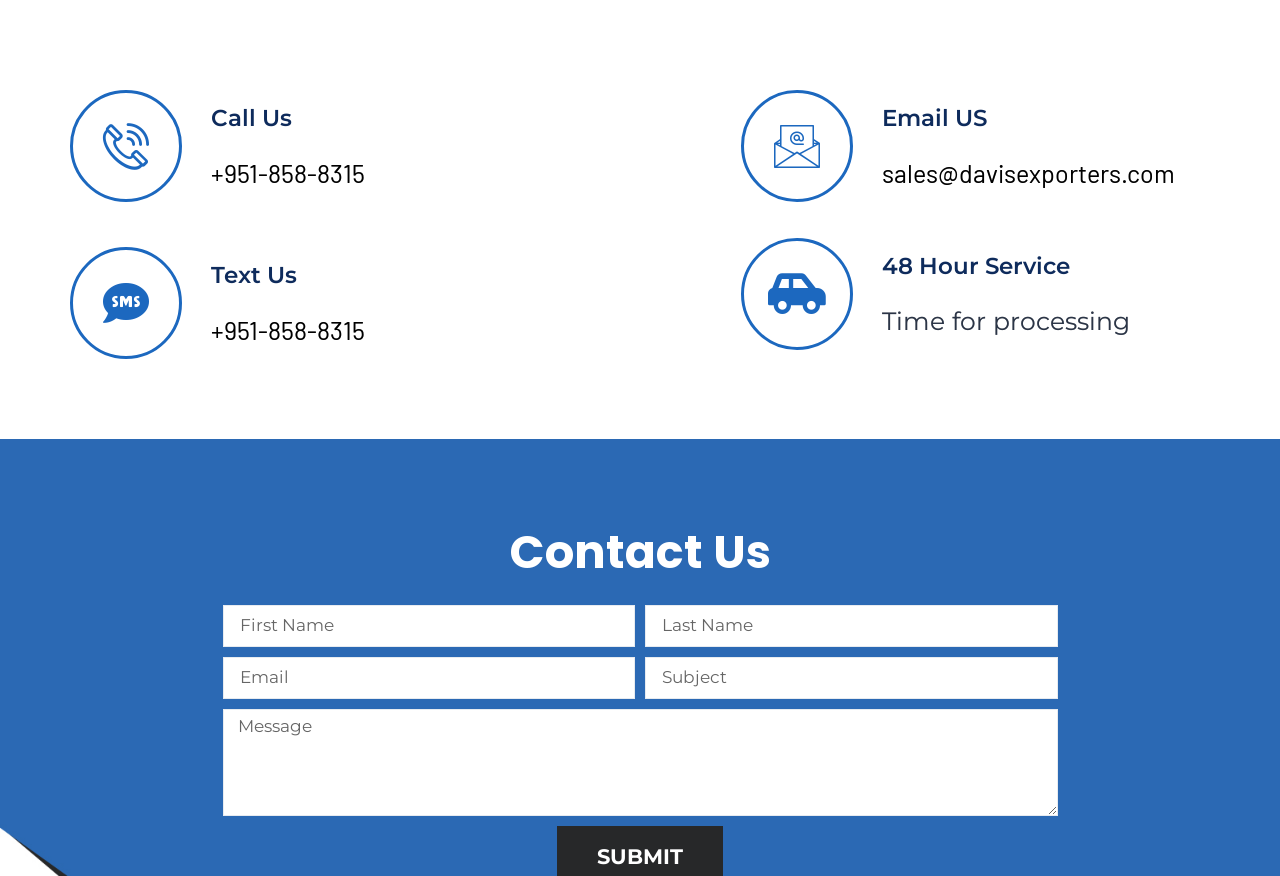Carefully examine the image and provide an in-depth answer to the question: What are the required fields in the form?

I found the required fields by looking at the form fields, which have a 'required: True' attribute for 'First Name', 'Last Name', and 'Email' fields, indicating that they are mandatory.